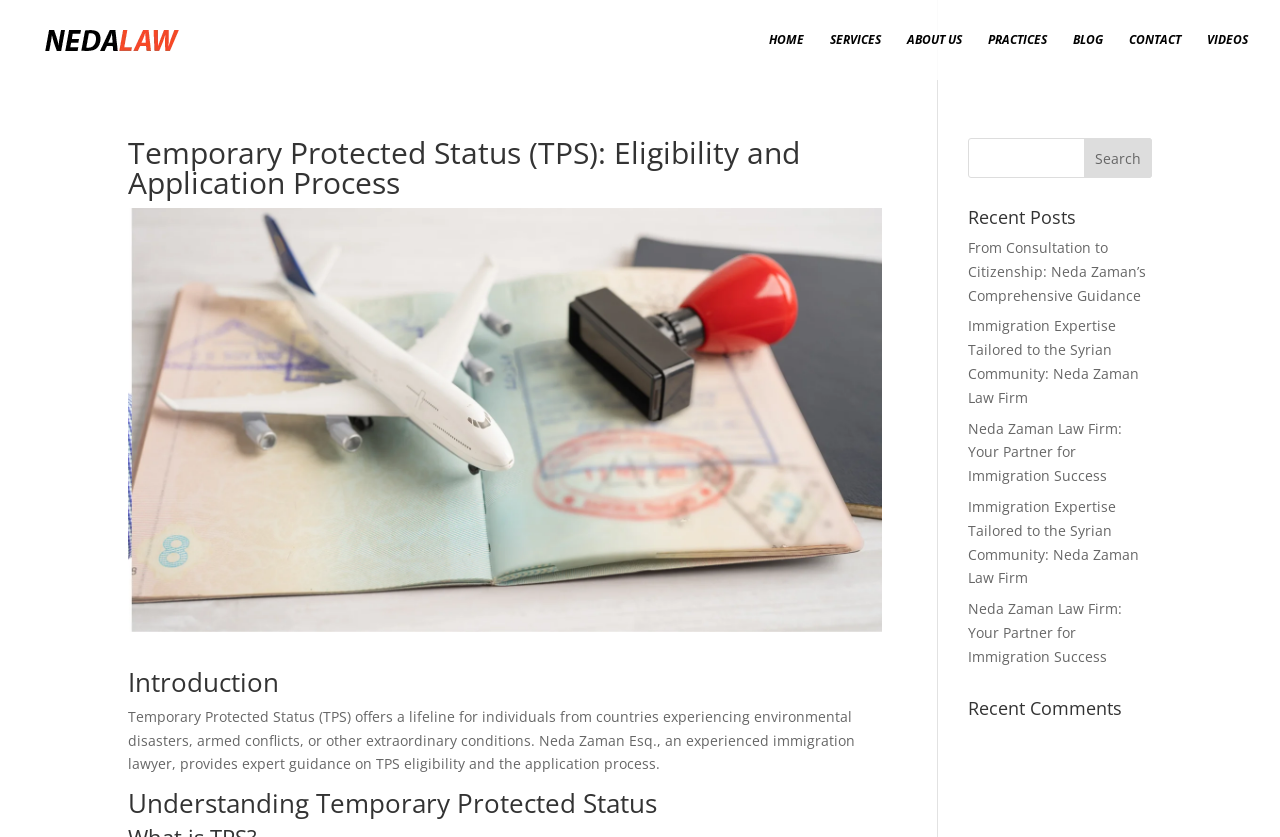Please determine the bounding box coordinates for the UI element described as: "Practices".

[0.772, 0.039, 0.818, 0.096]